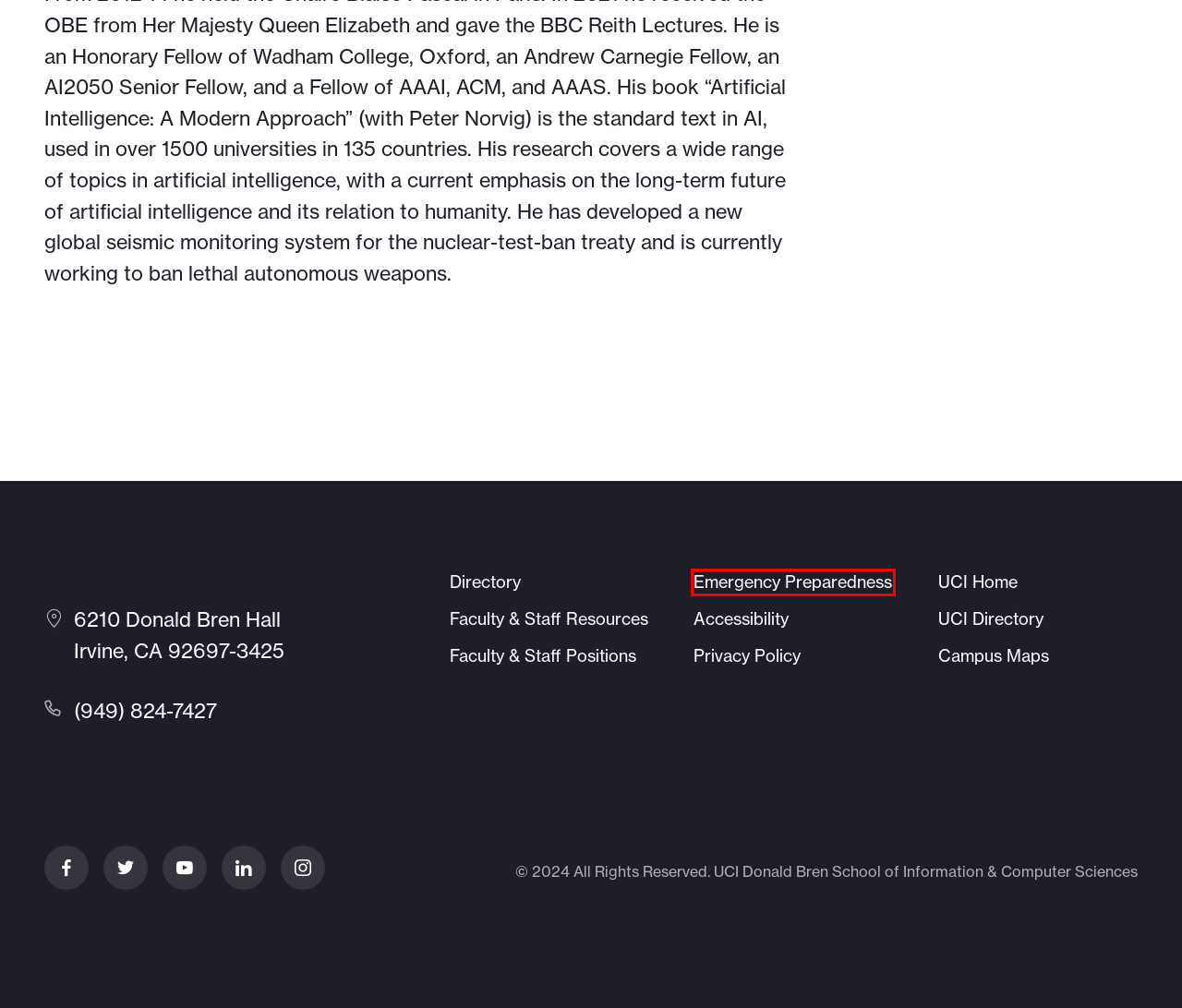Review the webpage screenshot provided, noting the red bounding box around a UI element. Choose the description that best matches the new webpage after clicking the element within the bounding box. The following are the options:
A. Home // Emergency Management // UCI
B. UCI Directory
C. Accessibility - UC Irvine Donald Bren School of Information & Computer Sciences
D. Home | UCI
E. Faculty & Staff Resources - UC Irvine Donald Bren School of Information & Computer Sciences
F. Campus Maps | UCI
G. Privacy and Cookie Notice | UCI
H. Faculty & Staff Positions - UC Irvine Donald Bren School of Information & Computer Sciences

A